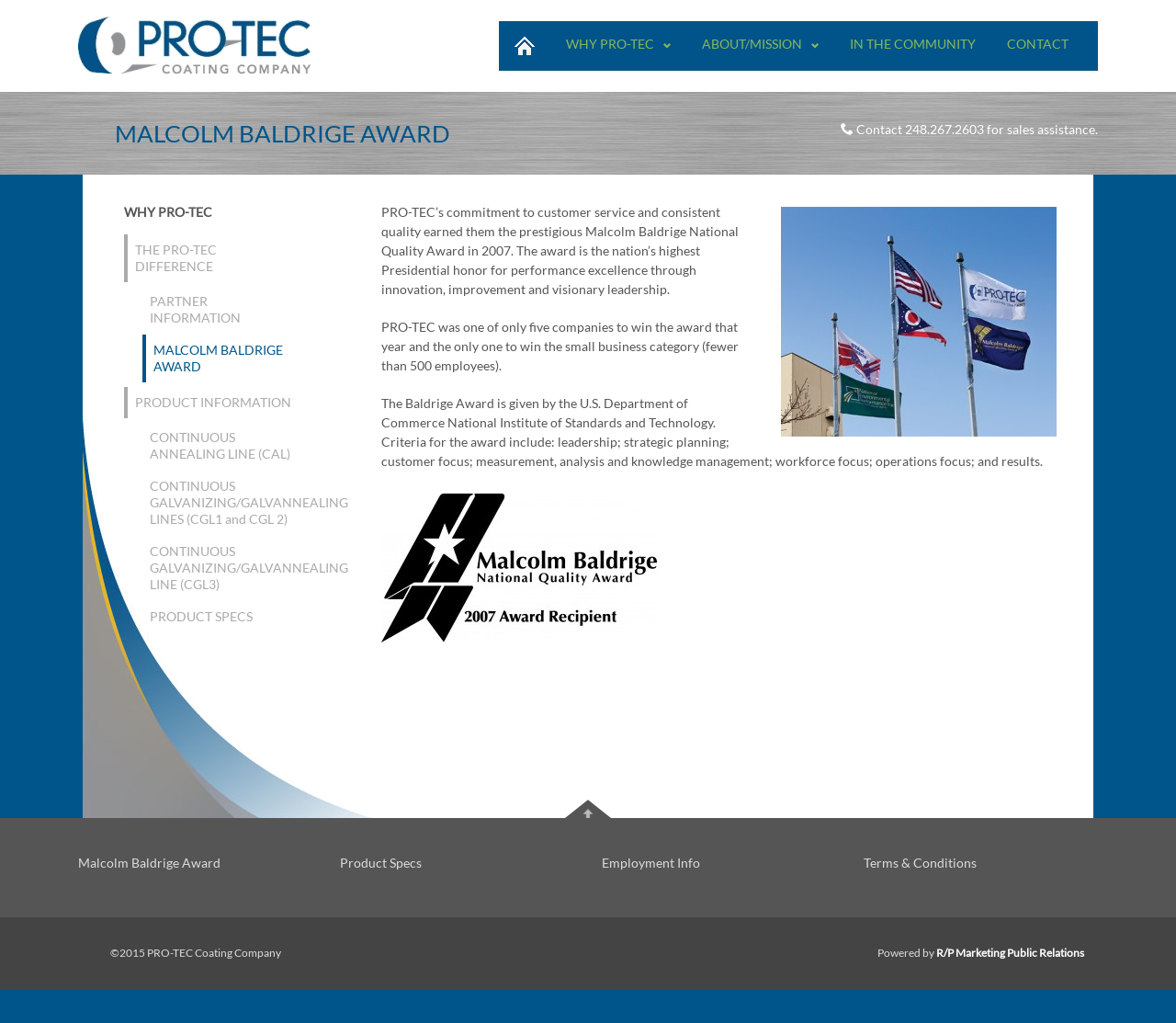Select the bounding box coordinates of the element I need to click to carry out the following instruction: "Share the post on social media".

None